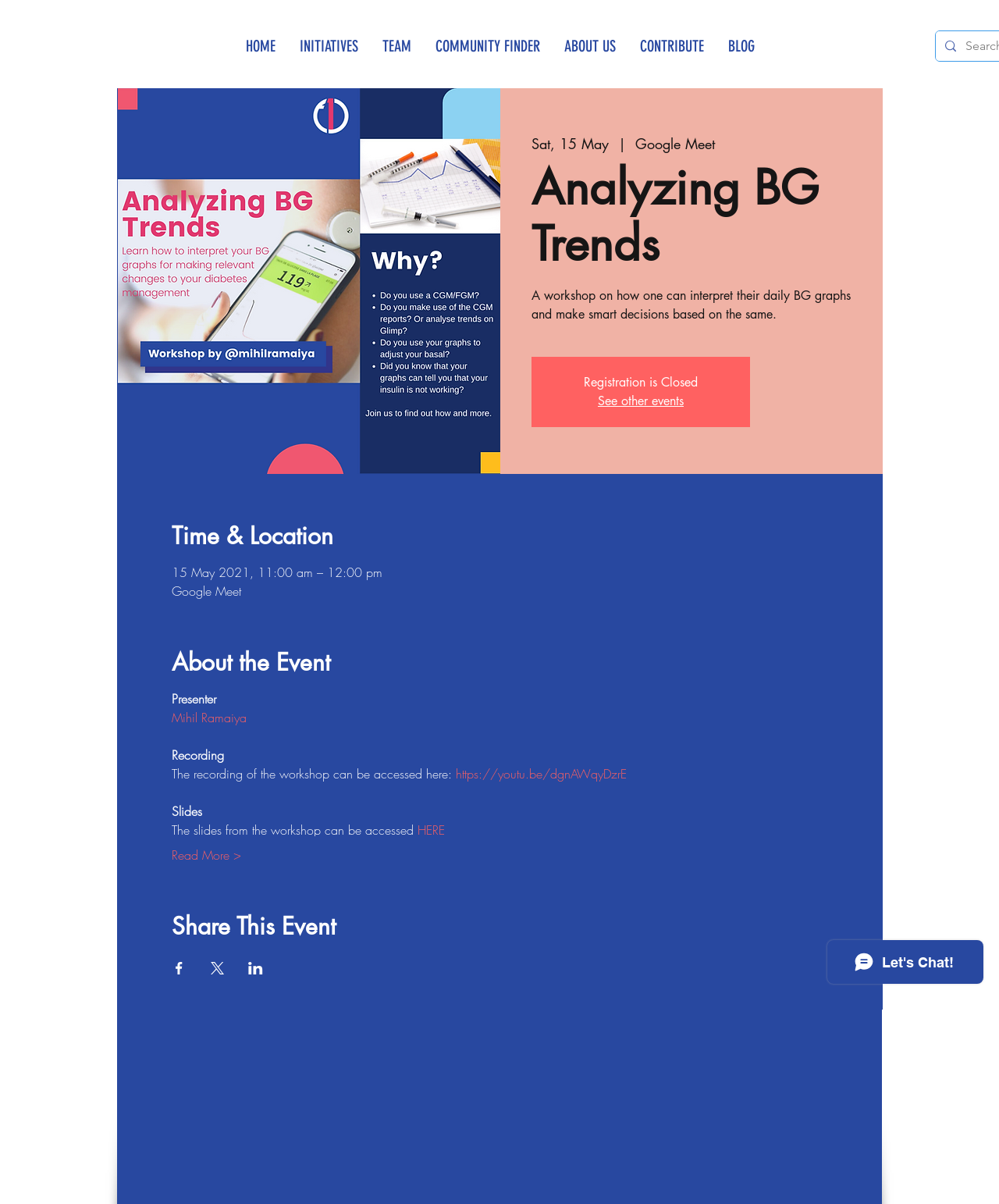Provide a brief response in the form of a single word or phrase:
Who is the presenter of the Analyzing BG Trends workshop?

Mihil Ramaiya